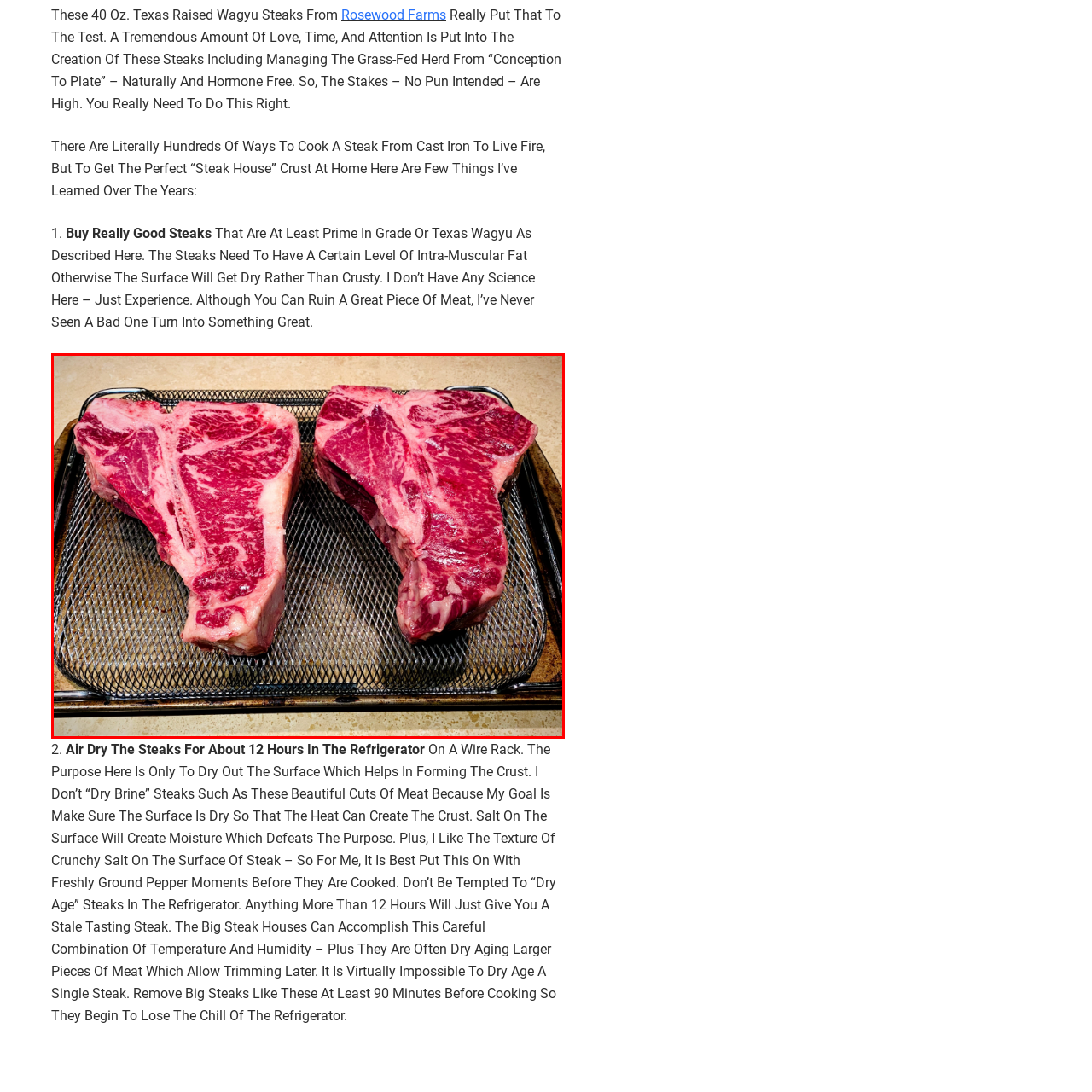Analyze the image highlighted by the red bounding box and give a one-word or phrase answer to the query: What is essential for achieving a perfect crust when cooked?

Rich intramuscular fat